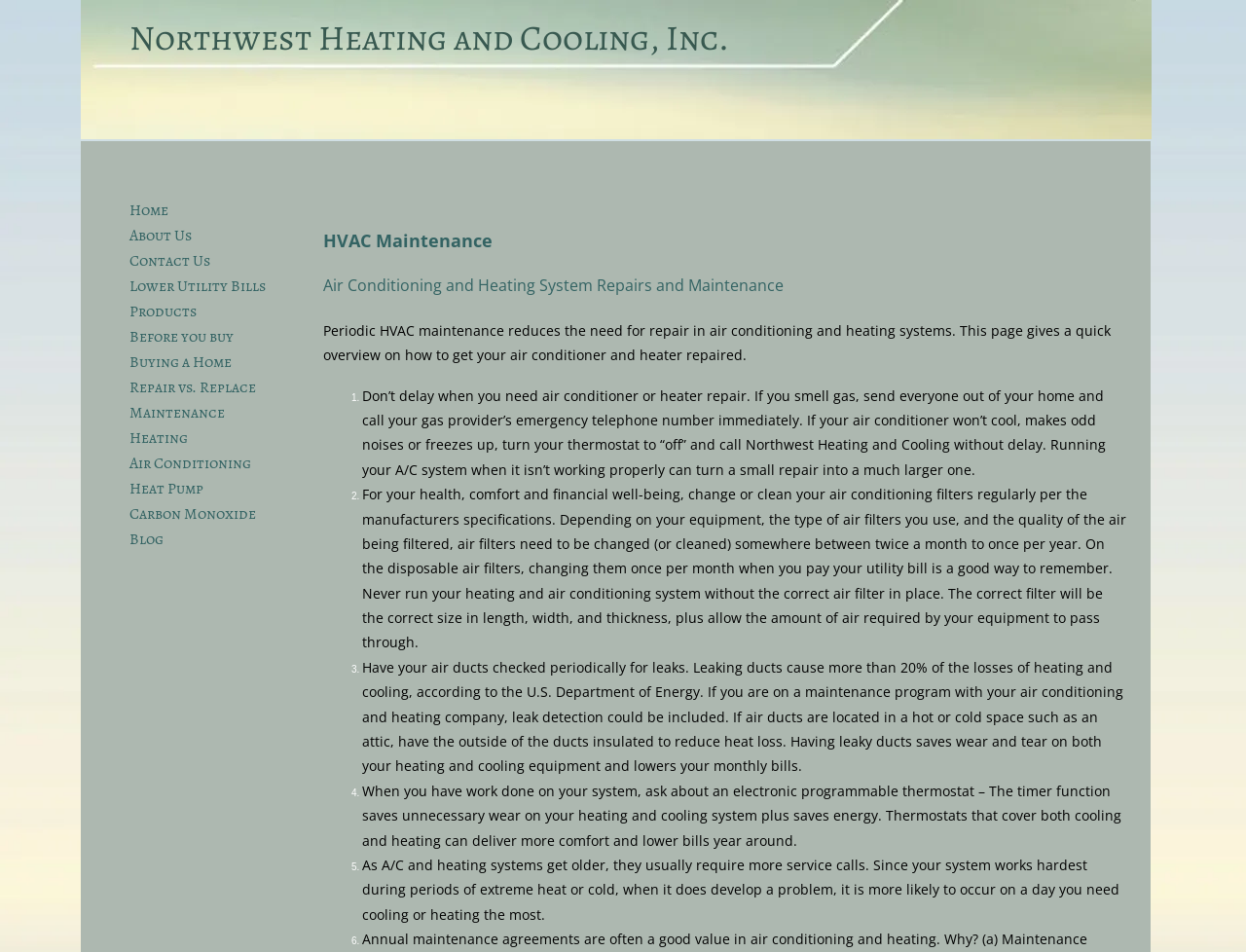What is the company name?
Provide a detailed and well-explained answer to the question.

The company name can be found in the heading element with the text 'Northwest Heating and Cooling, Inc.' which is located at the top of the webpage.